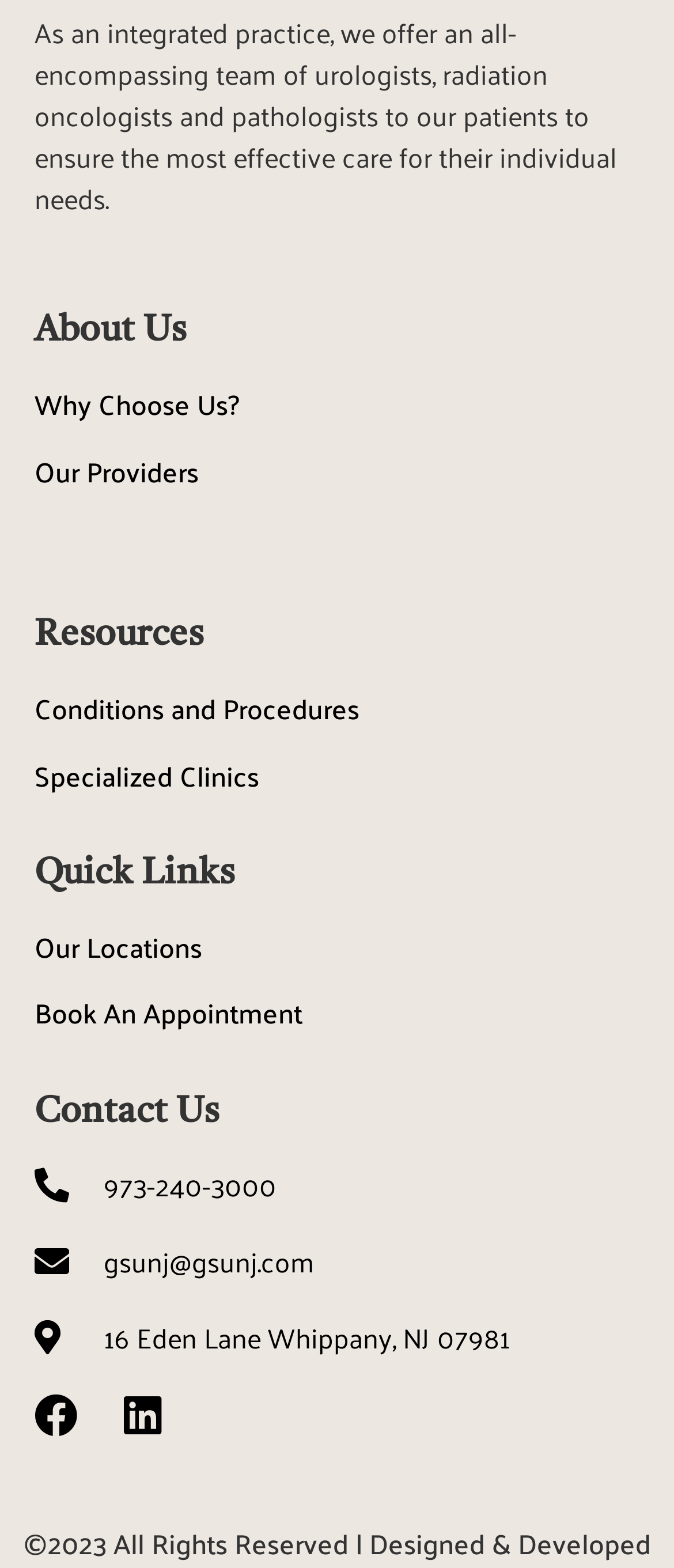Find the bounding box coordinates of the element I should click to carry out the following instruction: "Book an appointment".

[0.051, 0.63, 0.449, 0.662]